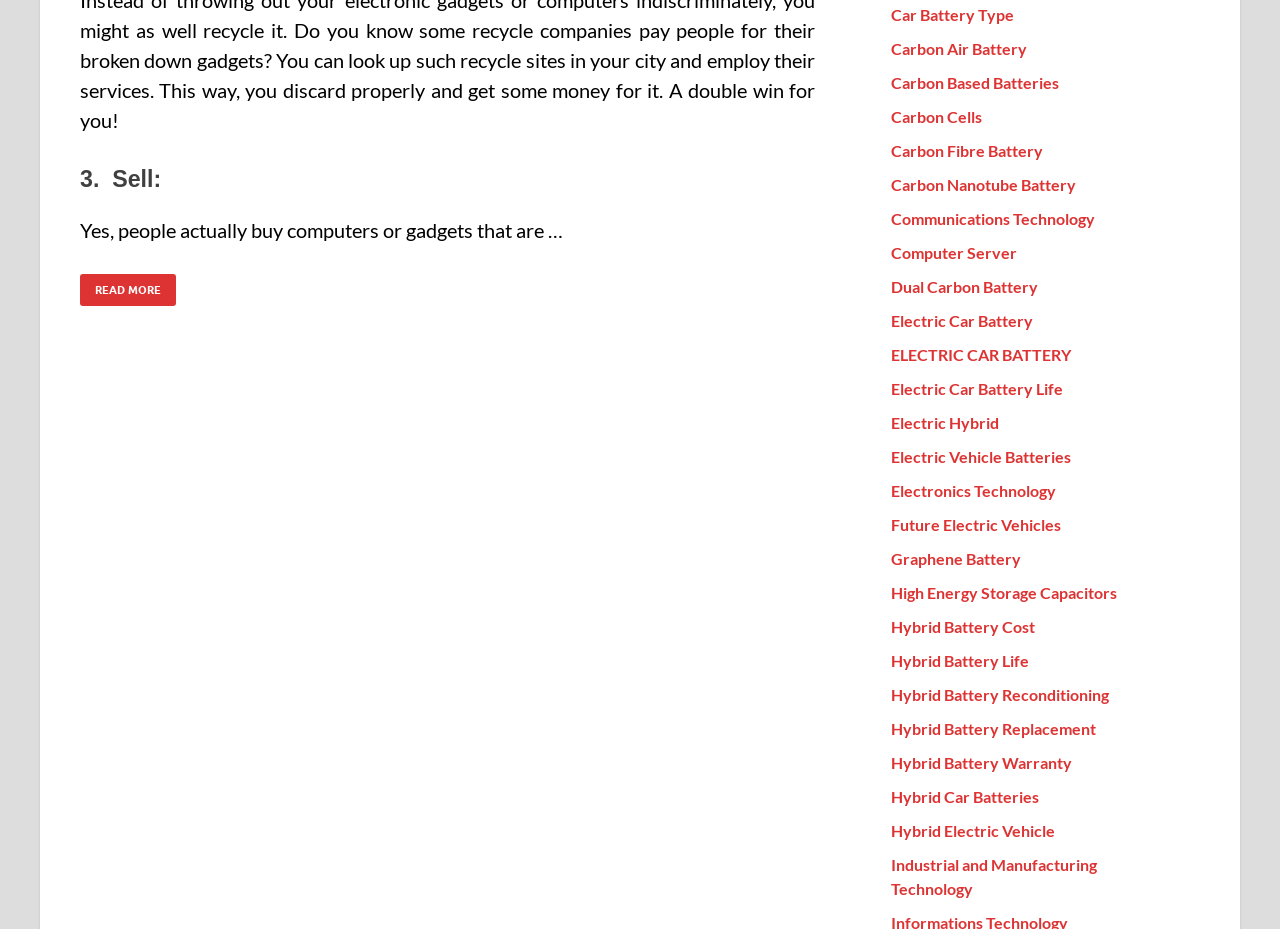Provide the bounding box coordinates of the area you need to click to execute the following instruction: "Contact Us".

None